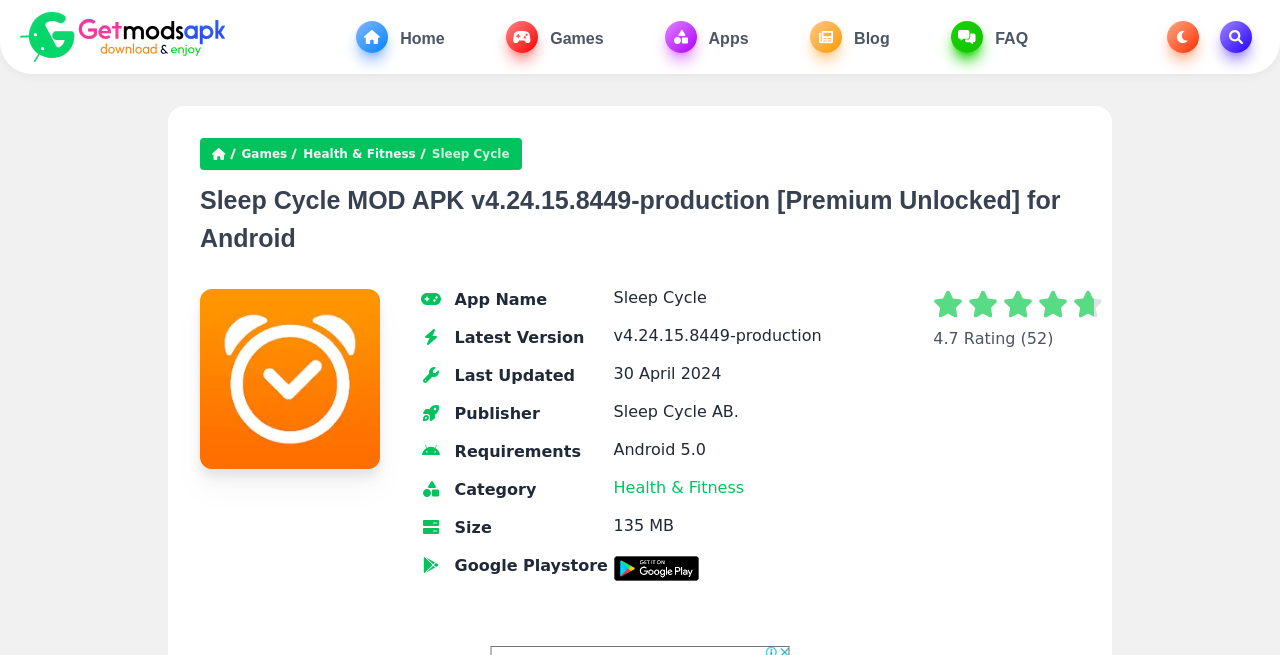Please extract the title of the webpage.

Sleep Cycle MOD APK v4.24.15.8449-production [Premium Unlocked] for Android